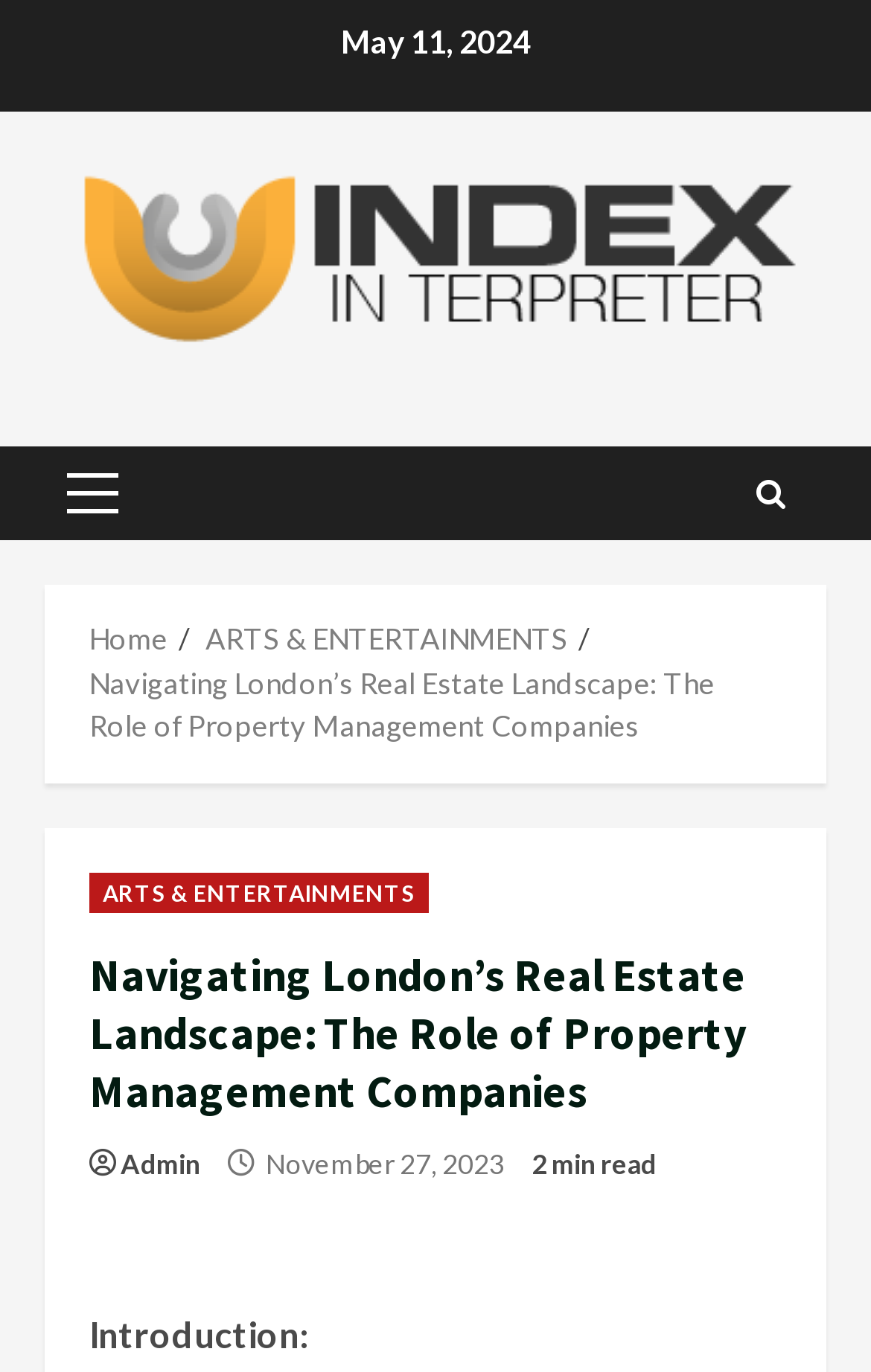Find and extract the text of the primary heading on the webpage.

Navigating London’s Real Estate Landscape: The Role of Property Management Companies